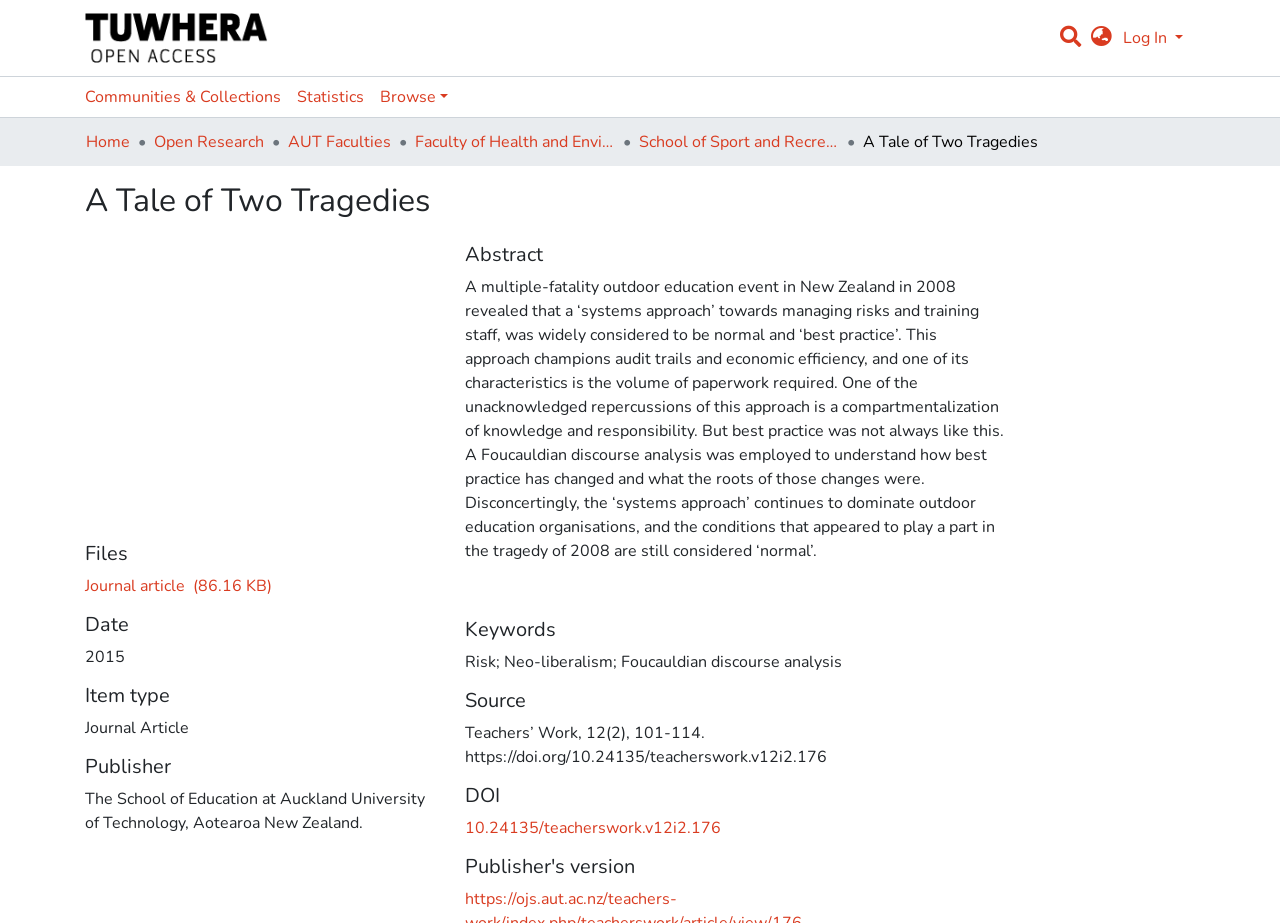Please provide a comprehensive answer to the question below using the information from the image: What is the date of the item?

The date of the item is specified in the webpage as '2015', which is located under the 'Date' heading.